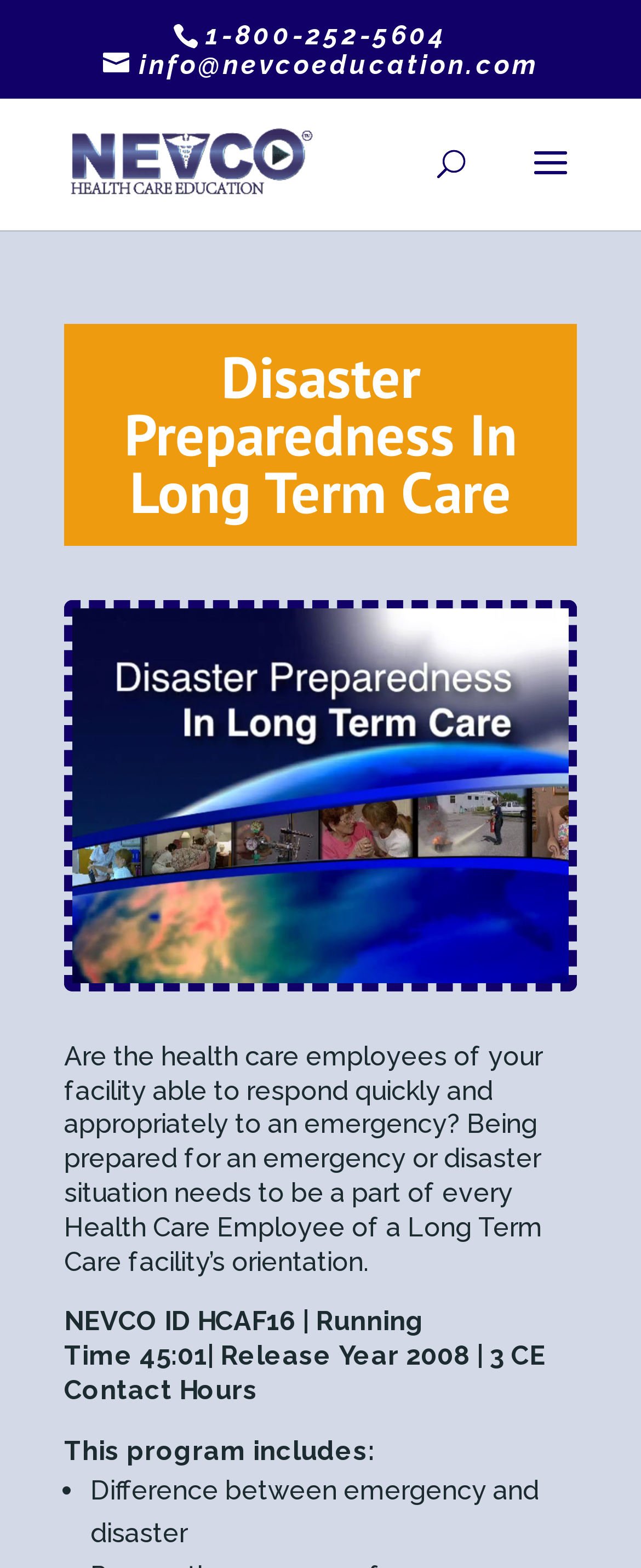What is the topic of the program described on this webpage?
Based on the image, answer the question in a detailed manner.

I determined the topic by reading the static text element that says 'Disaster Preparedness In Long Term Care' and also by looking at the description of the program which mentions emergency and disaster situations.